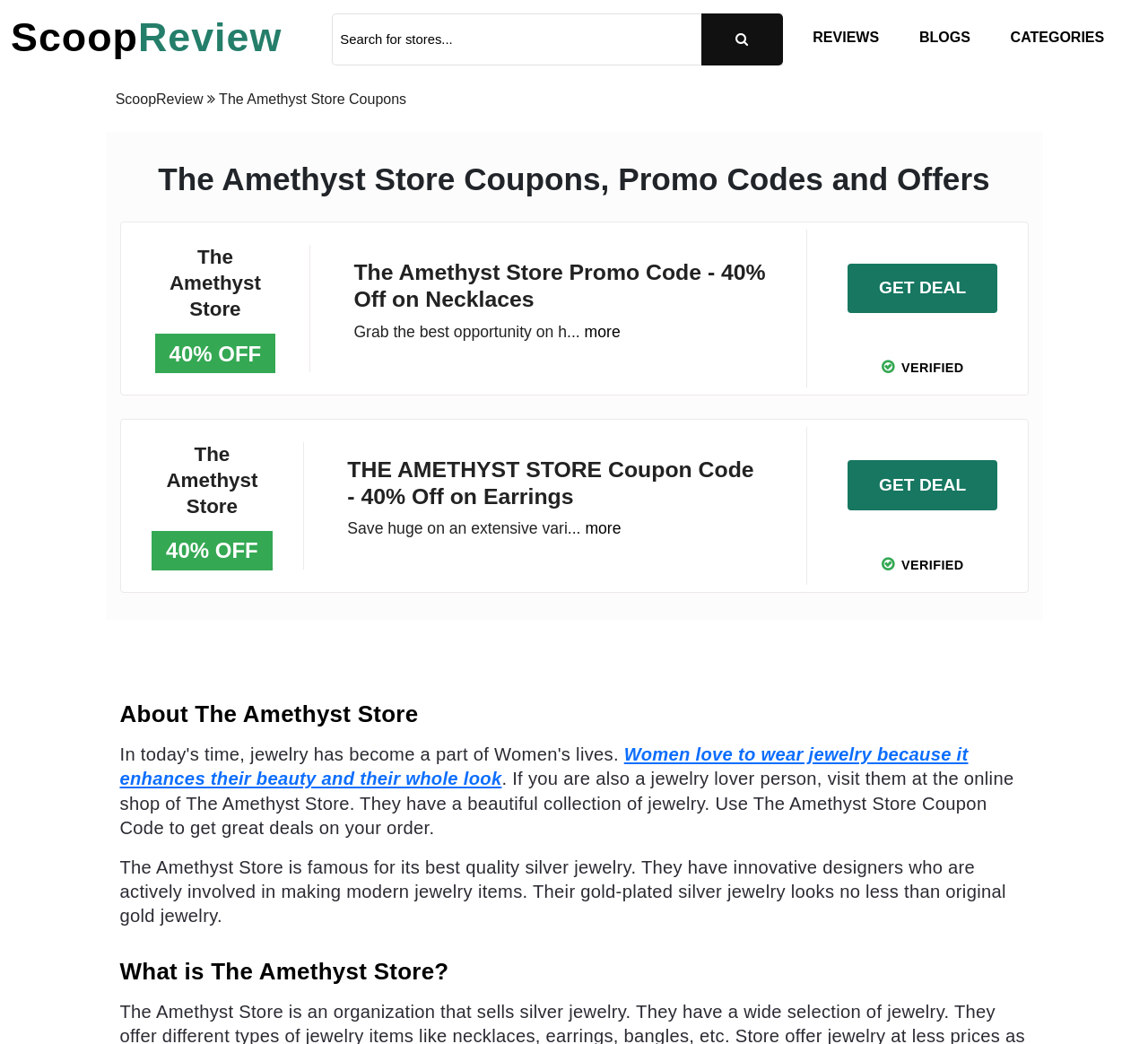Pinpoint the bounding box coordinates of the element to be clicked to execute the instruction: "Get deal on The Amethyst Store".

[0.738, 0.252, 0.869, 0.3]